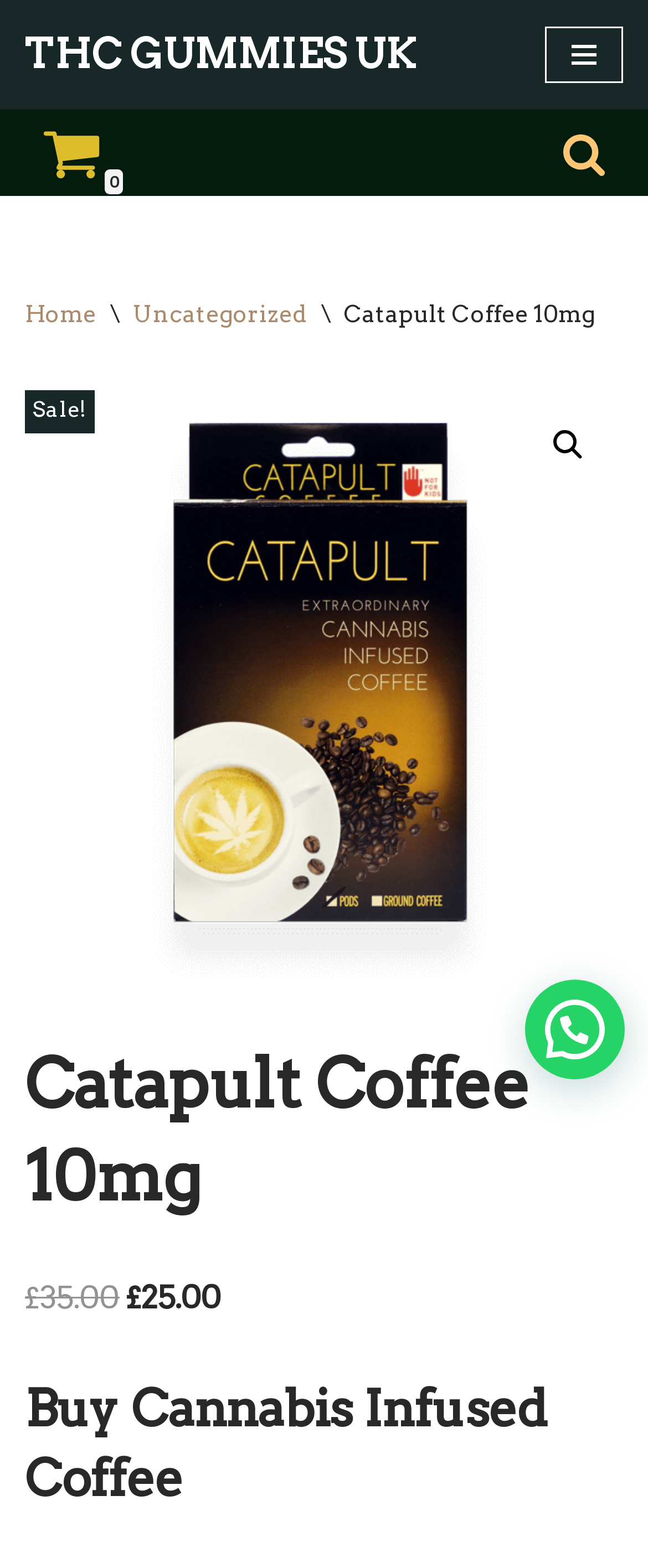Determine the bounding box coordinates of the clickable region to follow the instruction: "Search for products".

[0.867, 0.084, 0.936, 0.112]